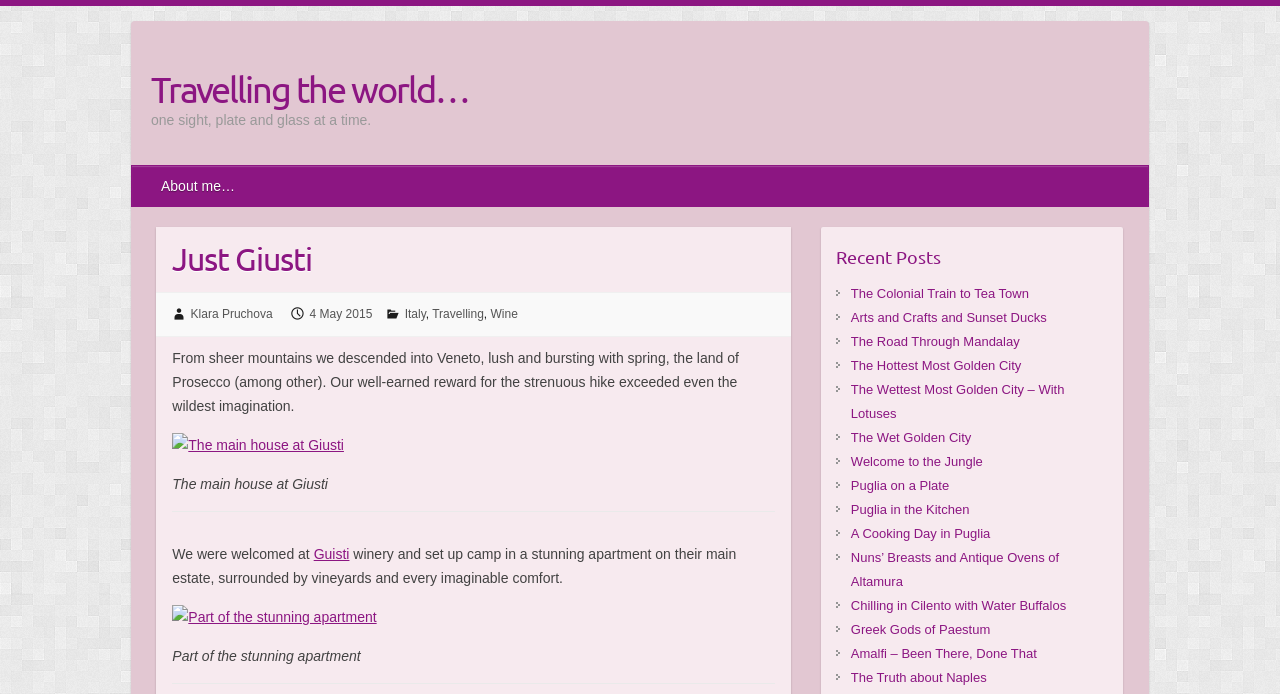Observe the image and answer the following question in detail: What is the topic of the post with the image 'The main house at Giusti'?

The topic of the post can be inferred from the link element 'Wine' which is located near the image 'The main house at Giusti', indicating that the post is about wine-related experiences.